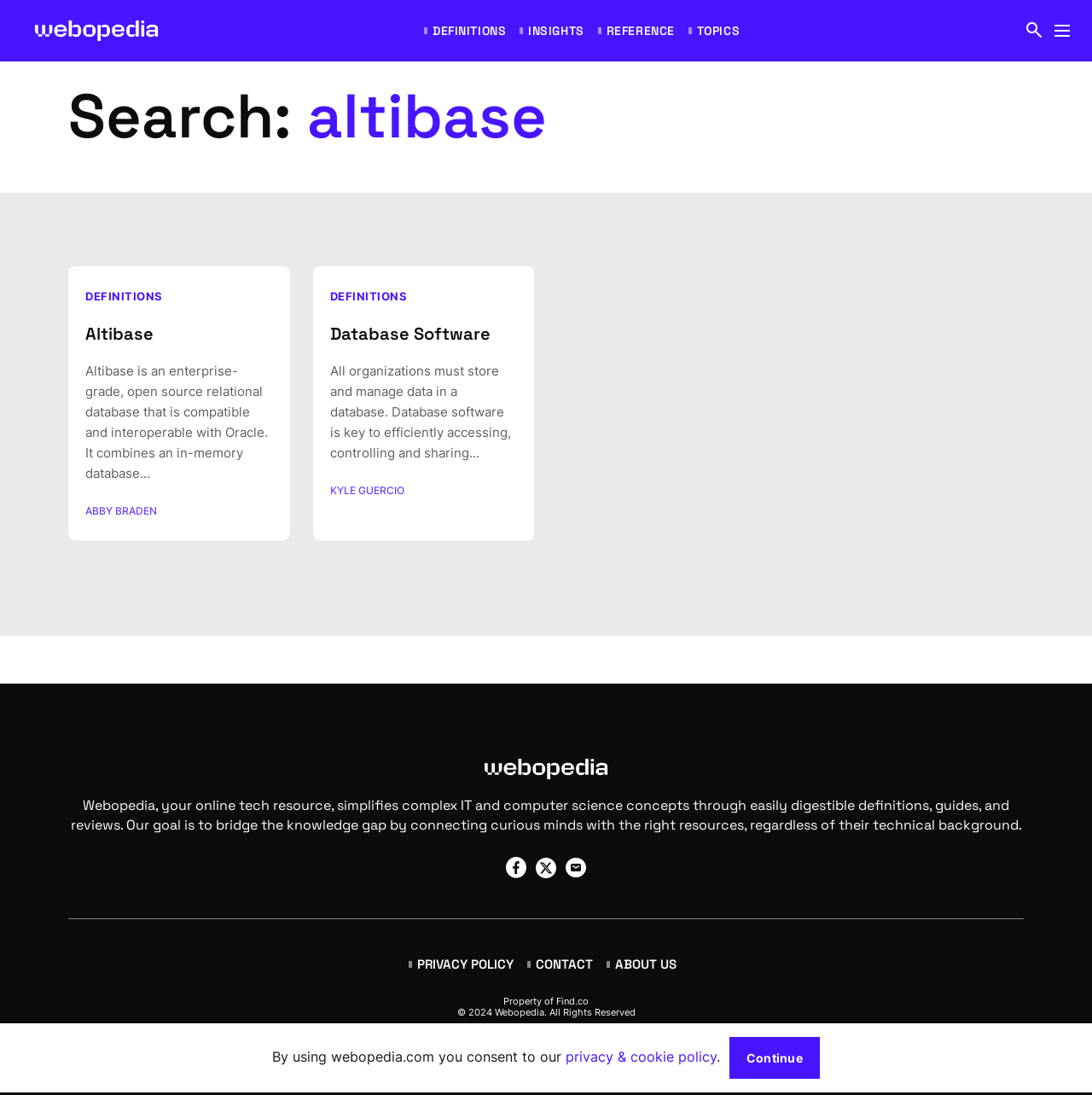Could you determine the bounding box coordinates of the clickable element to complete the instruction: "Go to DEFINITIONS"? Provide the coordinates as four float numbers between 0 and 1, i.e., [left, top, right, bottom].

[0.385, 0.0, 0.473, 0.056]